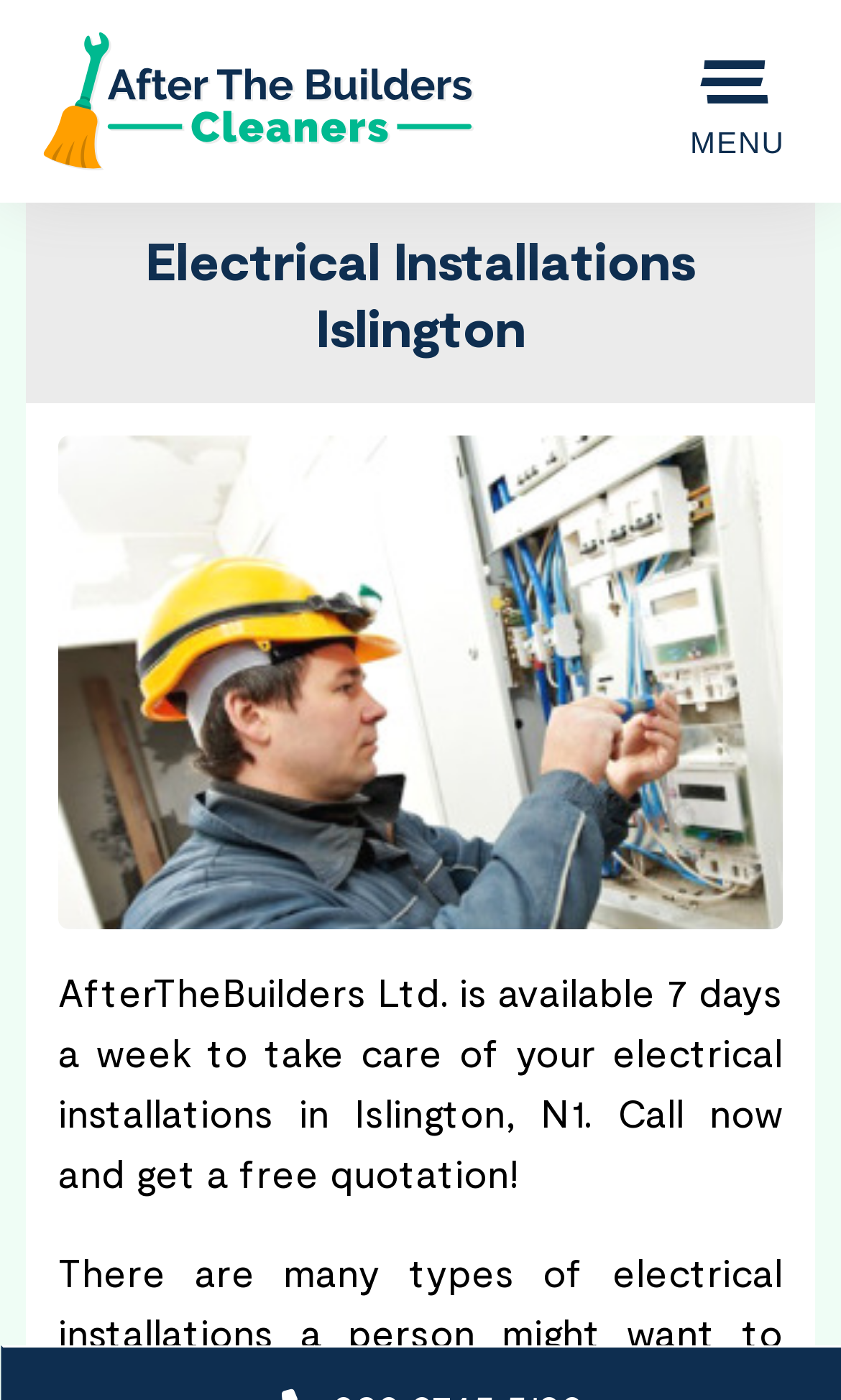What is the company name on the webpage?
Could you please answer the question thoroughly and with as much detail as possible?

By looking at the webpage, I can see that the company name 'After The Builders' is mentioned in the top-left corner of the webpage, which is also an image and a link.